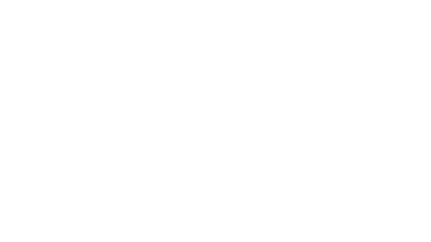Respond to the question with just a single word or phrase: 
How many years of experience does Stephanie have?

Over five years